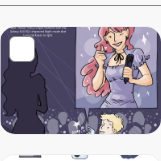What is the boy in the foreground doing?
Please provide a detailed and comprehensive answer to the question.

The young boy in the foreground is looking up at the performer with a sense of wonder and admiration, highlighting the magic of the performance and the connection between the audience and the performer.